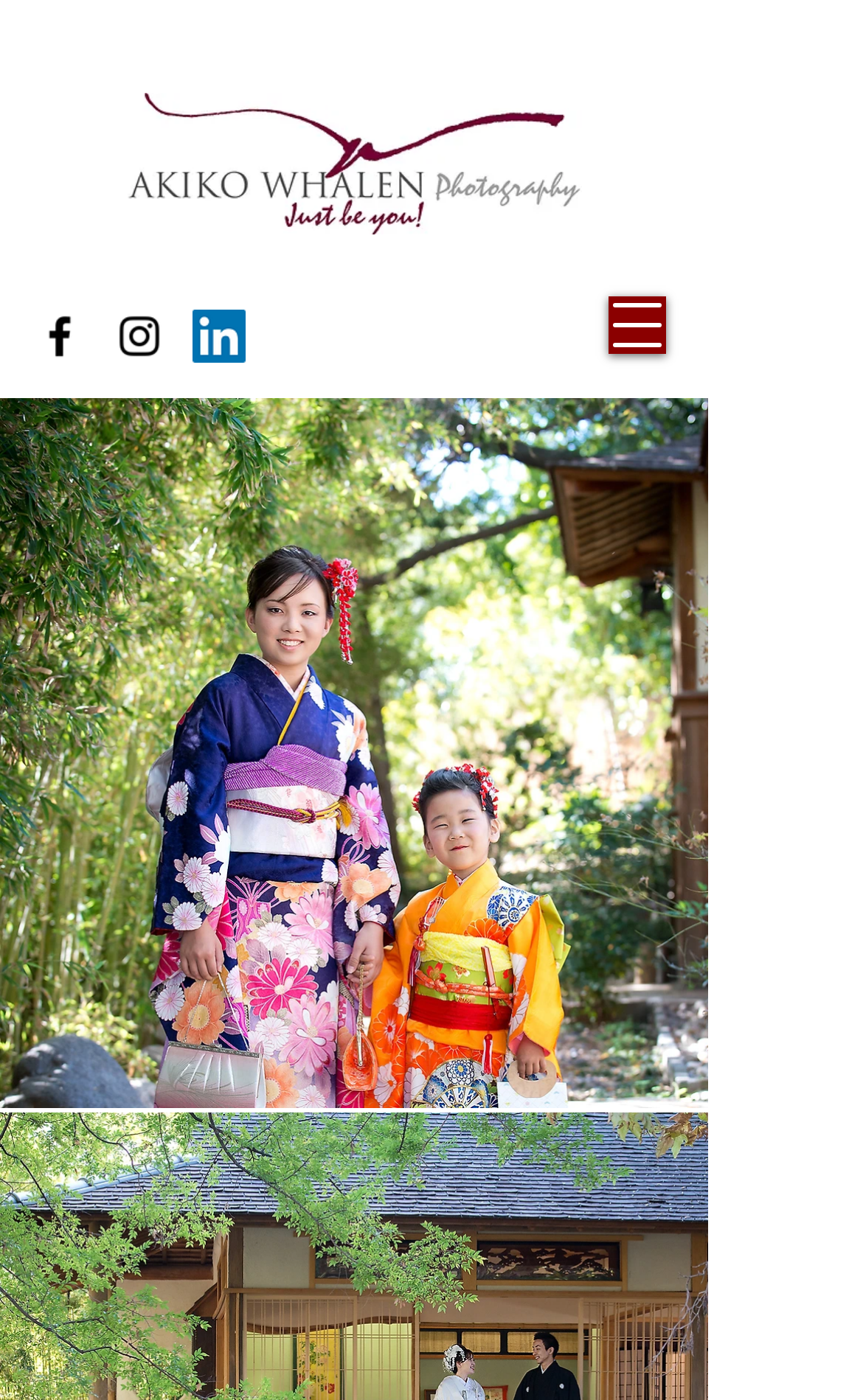How many social media links are at the top of the webpage?
Answer the question with a single word or phrase derived from the image.

3